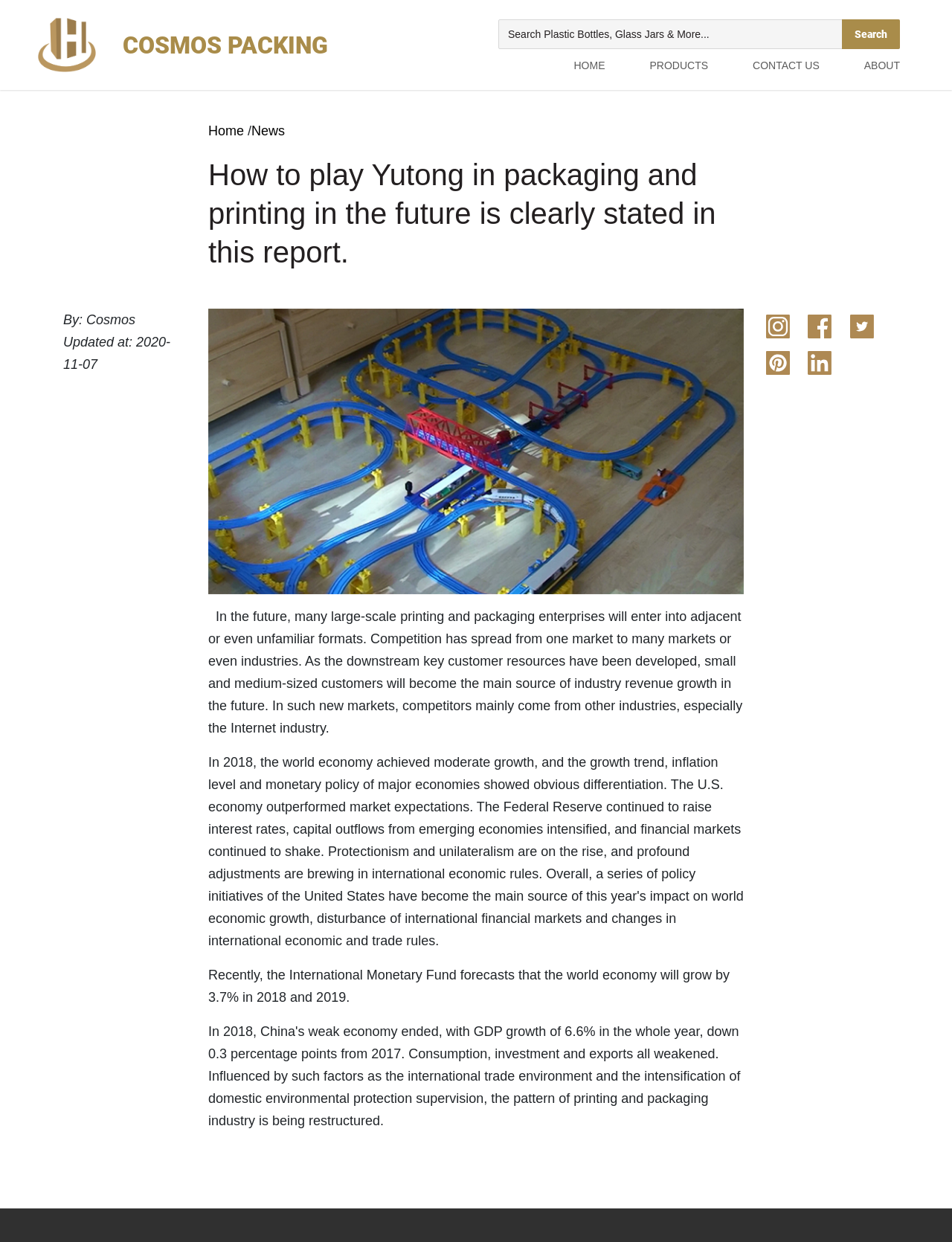Identify and provide the text content of the webpage's primary headline.

How to play Yutong in packaging and printing in the future is clearly stated in this report.